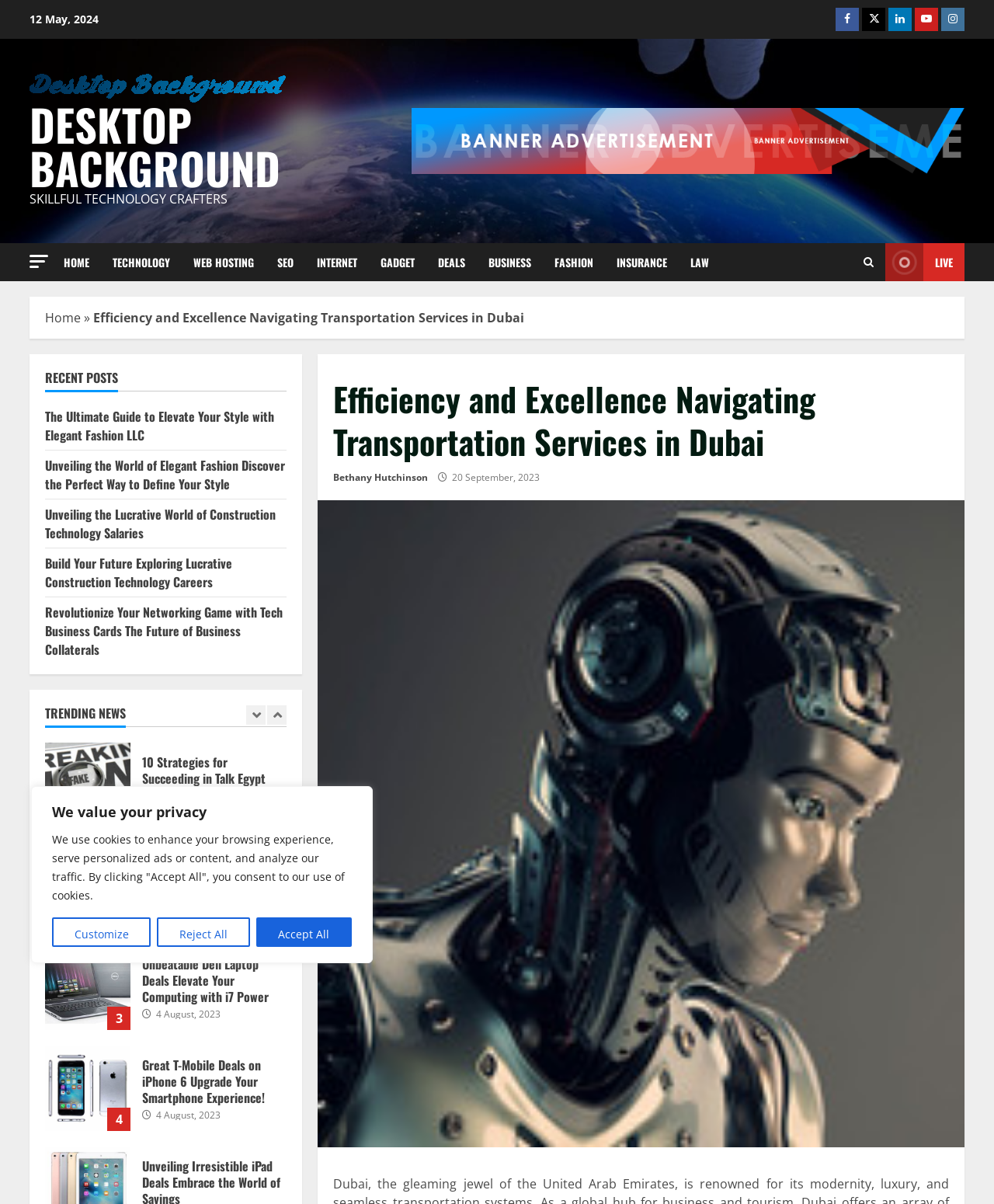Provide the bounding box coordinates of the area you need to click to execute the following instruction: "View the trending news about 10 Strategies for Succeeding in Talk Egypt Business Magazine".

[0.045, 0.533, 0.131, 0.604]